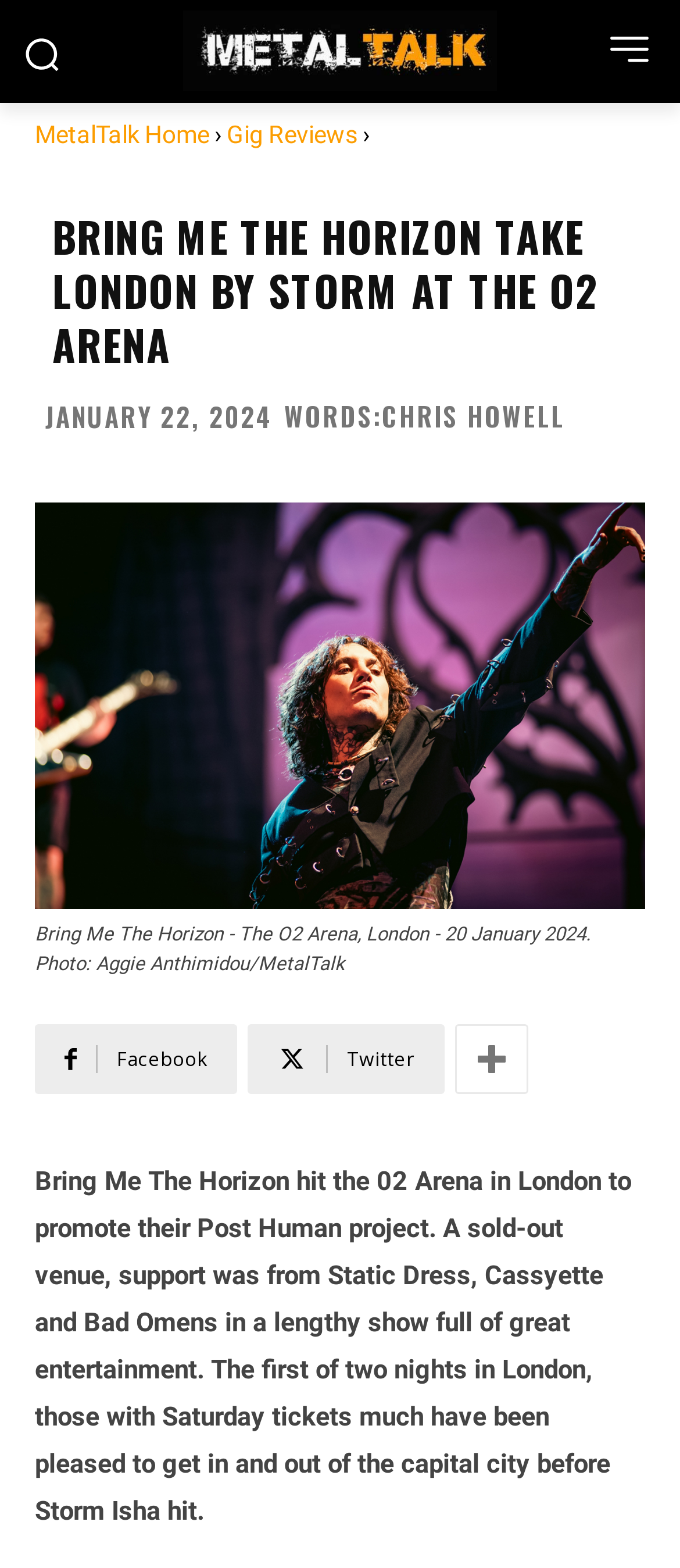How many nights did the band perform in London?
Using the information from the image, give a concise answer in one word or a short phrase.

Two